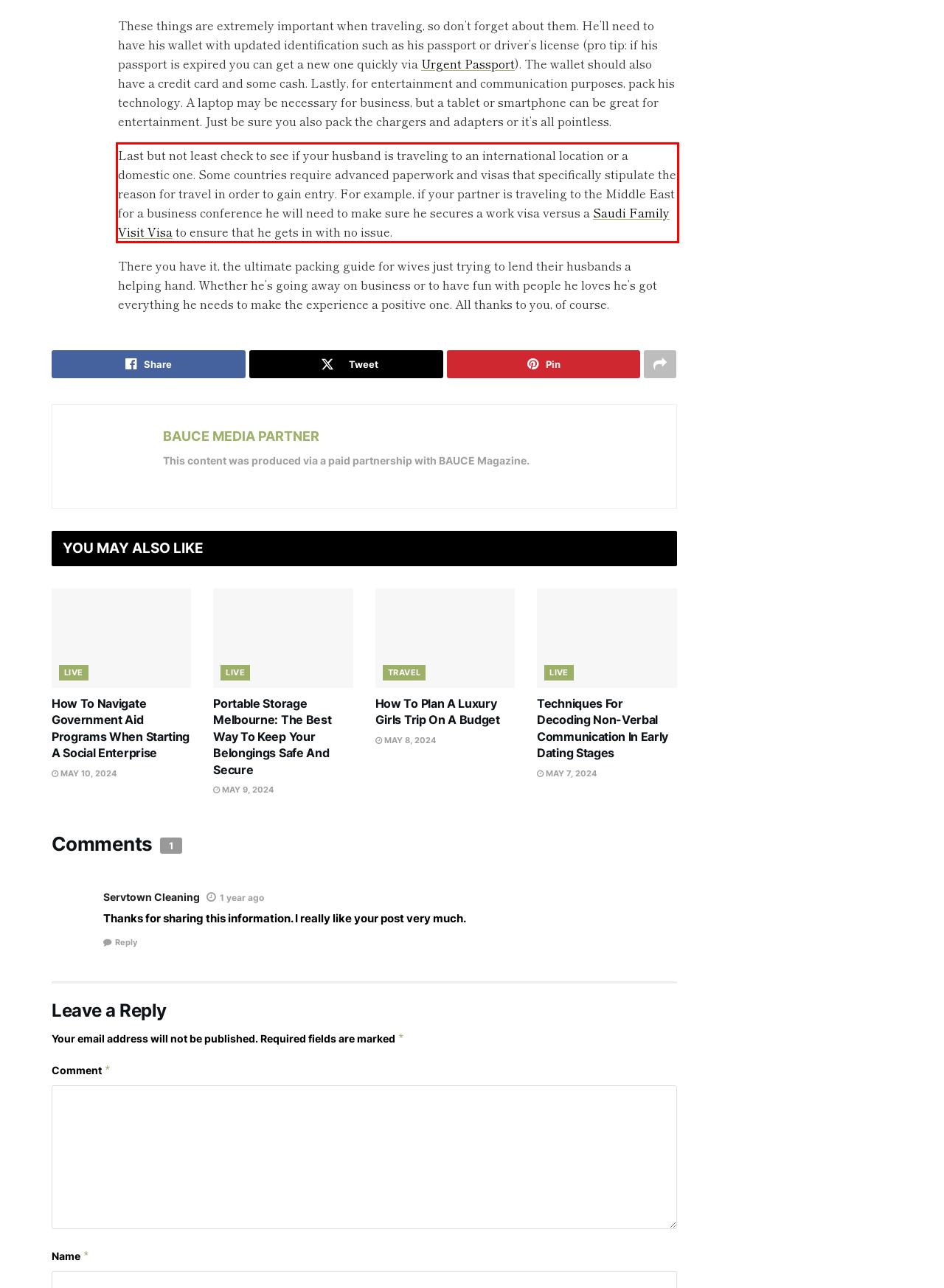Look at the screenshot of the webpage, locate the red rectangle bounding box, and generate the text content that it contains.

Last but not least check to see if your husband is traveling to an international location or a domestic one. Some countries require advanced paperwork and visas that specifically stipulate the reason for travel in order to gain entry. For example, if your partner is traveling to the Middle East for a business conference he will need to make sure he secures a work visa versus a Saudi Family Visit Visa to ensure that he gets in with no issue.